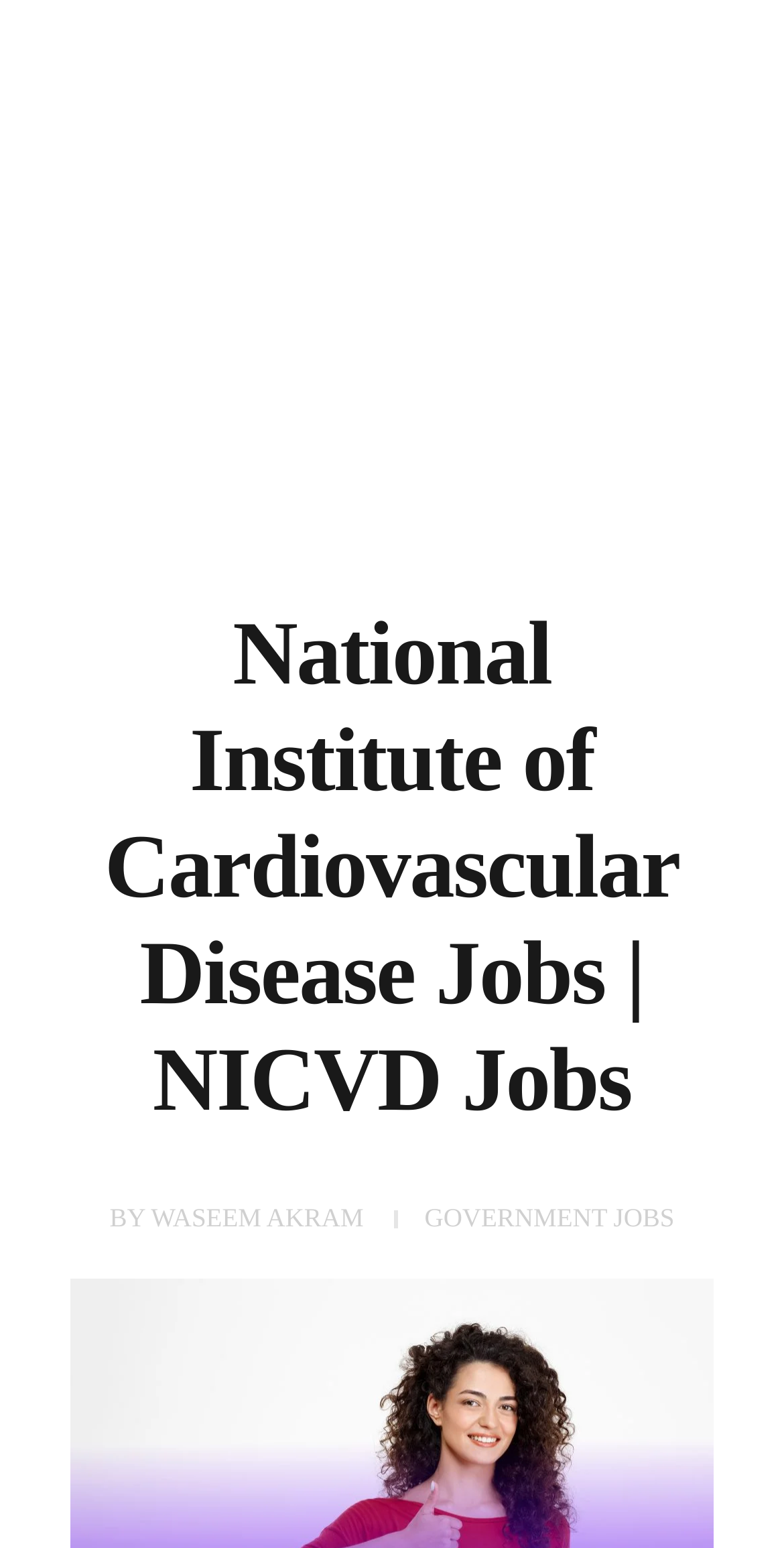Please give a one-word or short phrase response to the following question: 
What is the name of the institute?

National Institute of Cardiovascular Disease